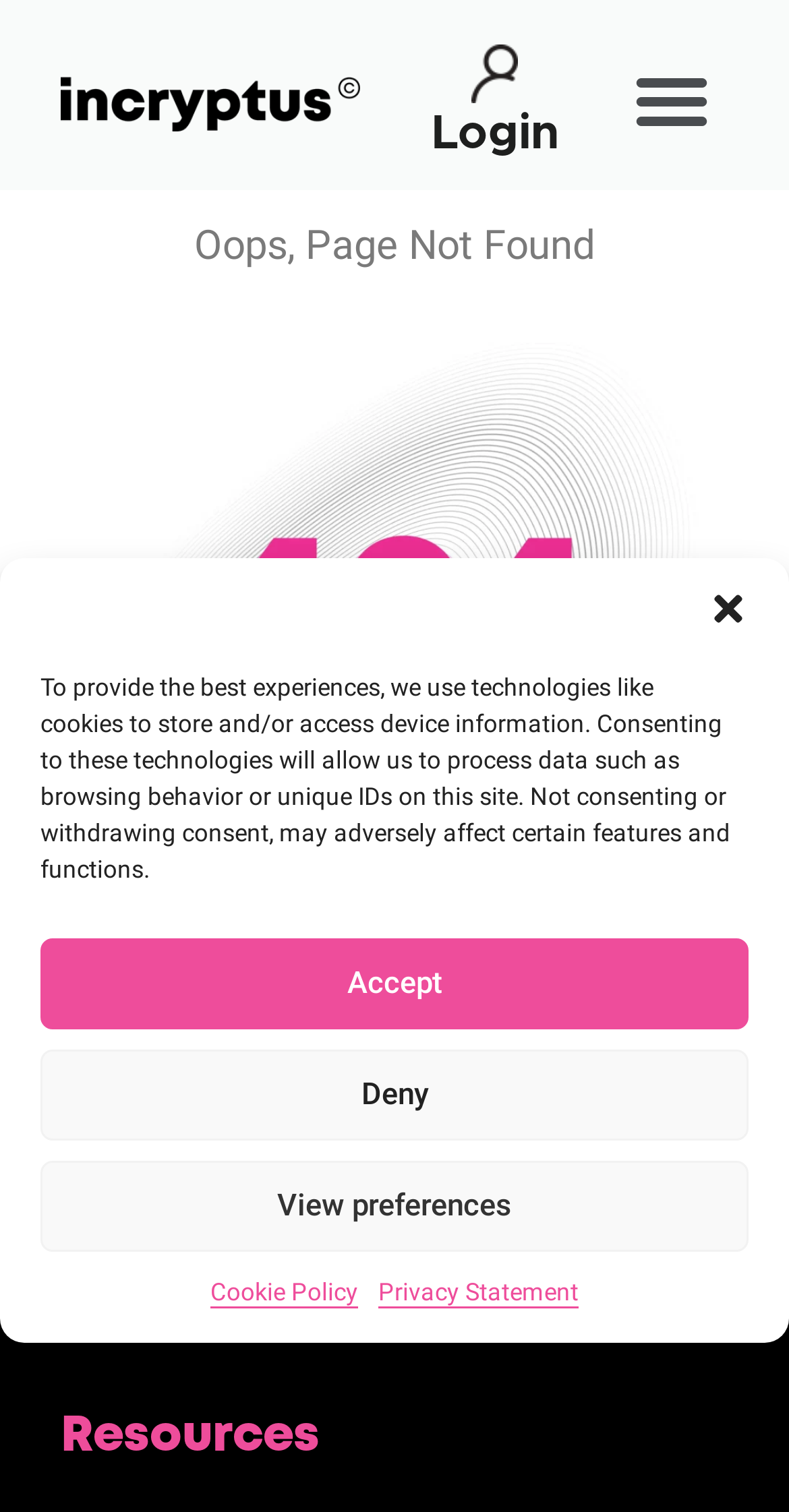Please give a one-word or short phrase response to the following question: 
How many links are there in the company section?

4